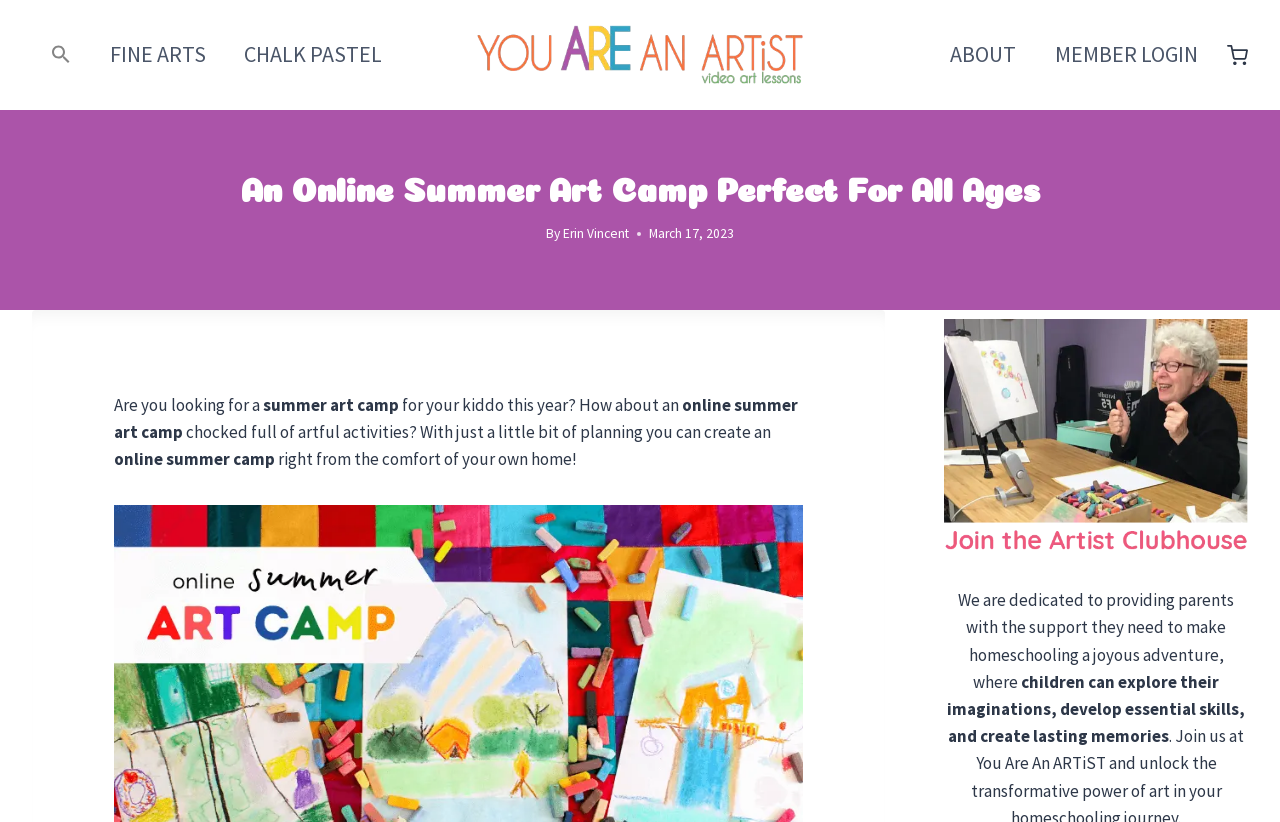Answer the question below with a single word or a brief phrase: 
What is the name of the author?

Erin Vincent